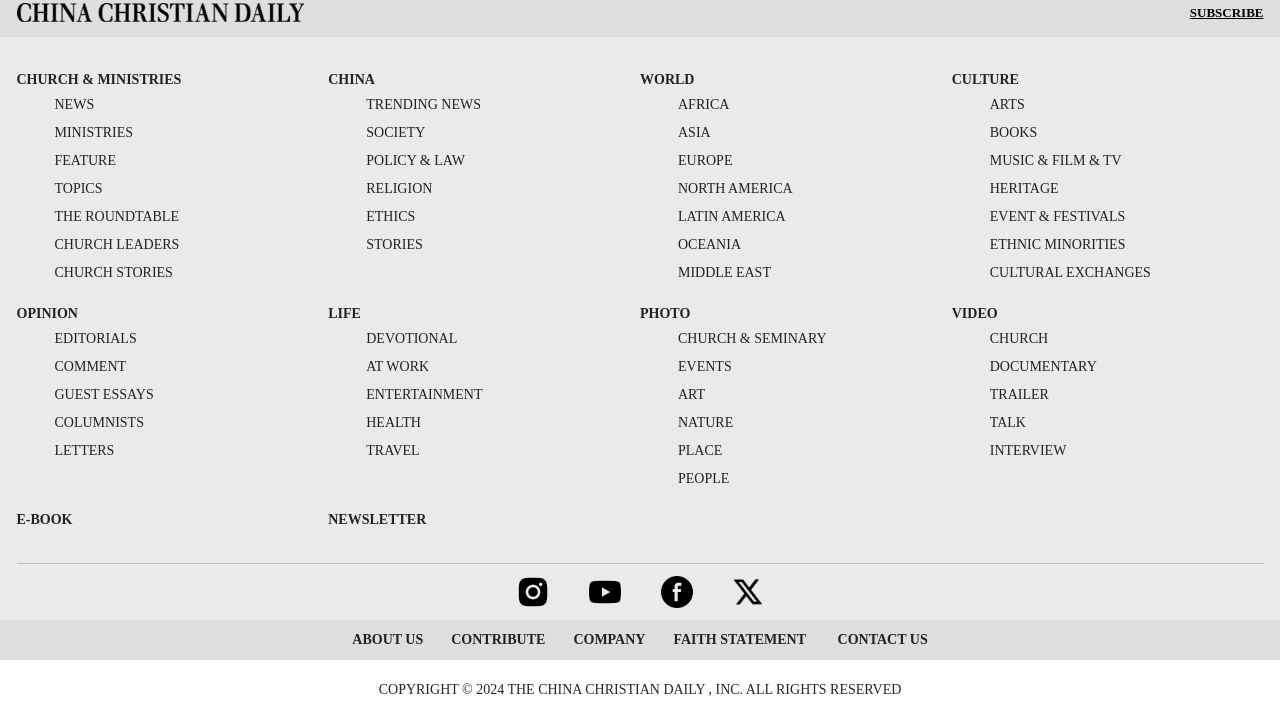Based on what you see in the screenshot, provide a thorough answer to this question: What is the name of the logo?

The logo is located at the top left corner of the webpage, and it is an image element with the text 'logo'.